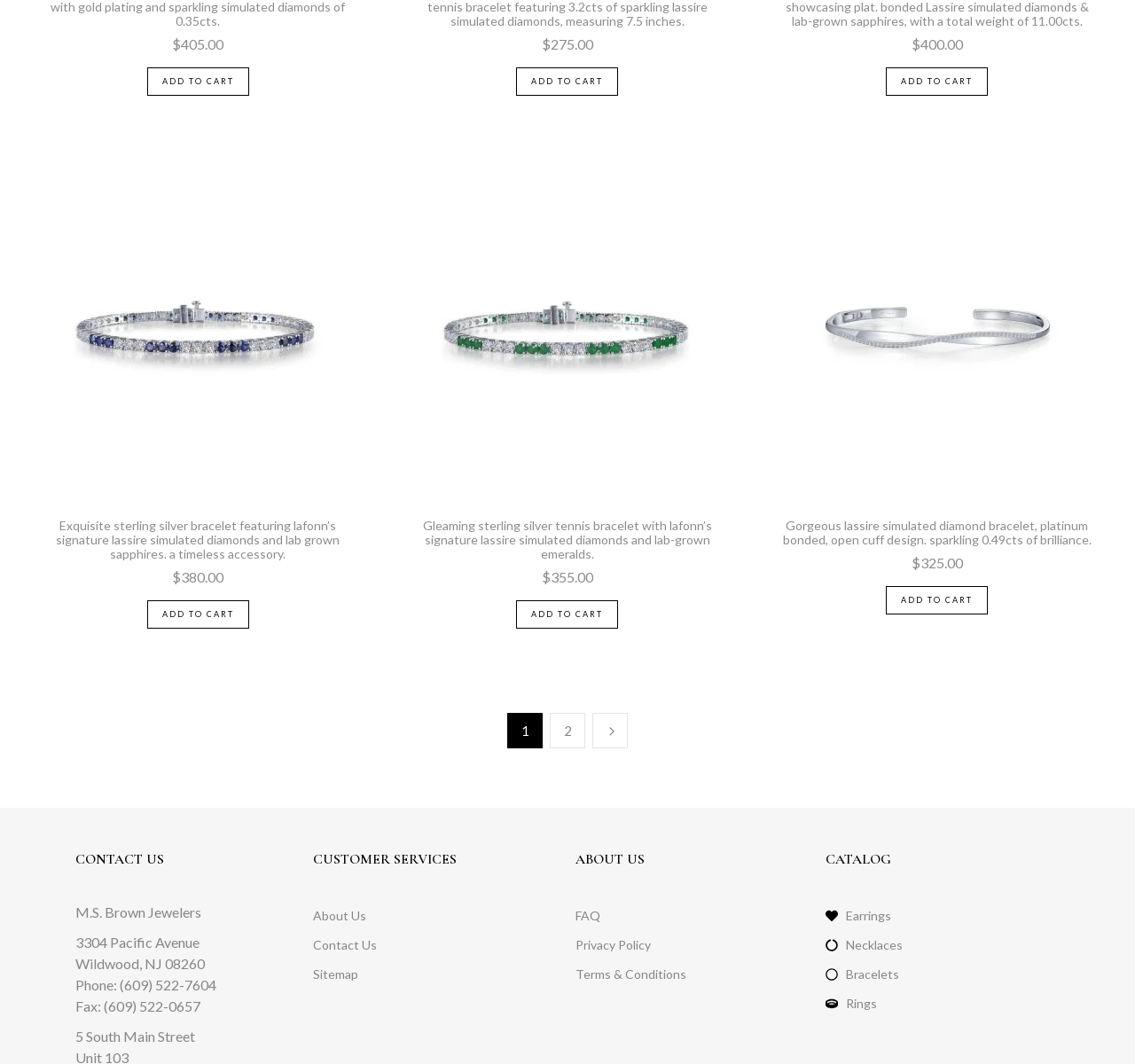Provide a brief response to the question below using a single word or phrase: 
What is the phone number of M.S. Brown Jewelers?

(609) 522-7604